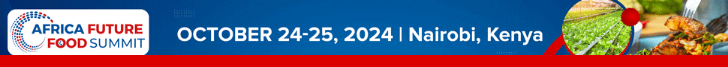Capture every detail in the image and describe it fully.

The image promotes the "Africa Future Food Summit," scheduled for October 24-25, 2024, in Nairobi, Kenya. With its vibrant blue background, the banner captures attention with bold white and red text highlighting the event's name and date. Accompanying visuals feature food-related imagery, suggesting a focus on innovation and sustainability in the food industry. This summit aims to bring together leaders, experts, and enthusiasts in the agricultural and food sectors to discuss advancements and collaborative strategies for addressing food challenges in Africa.